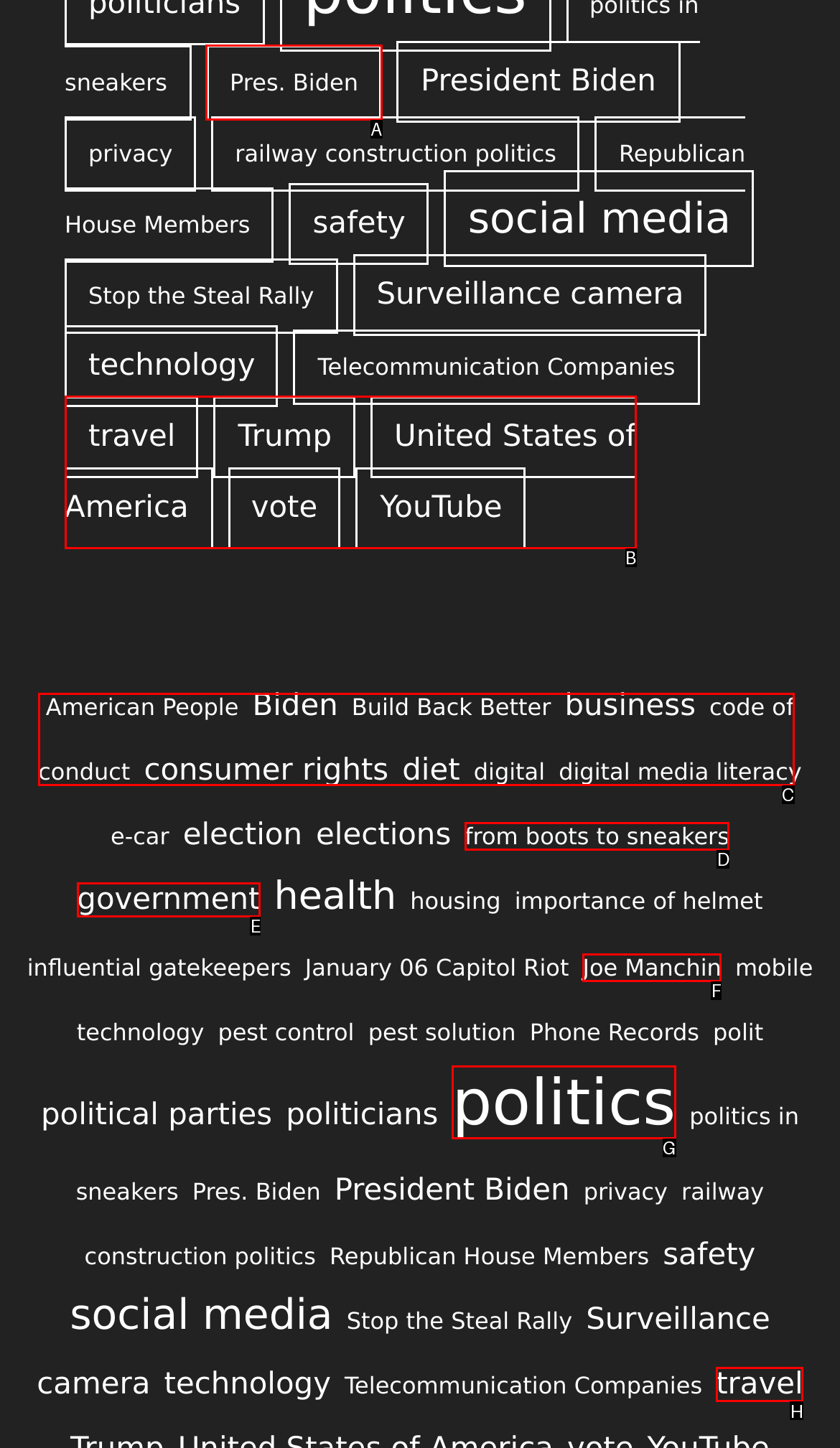Select the option I need to click to accomplish this task: Click on link 'Pres. Biden'
Provide the letter of the selected choice from the given options.

A